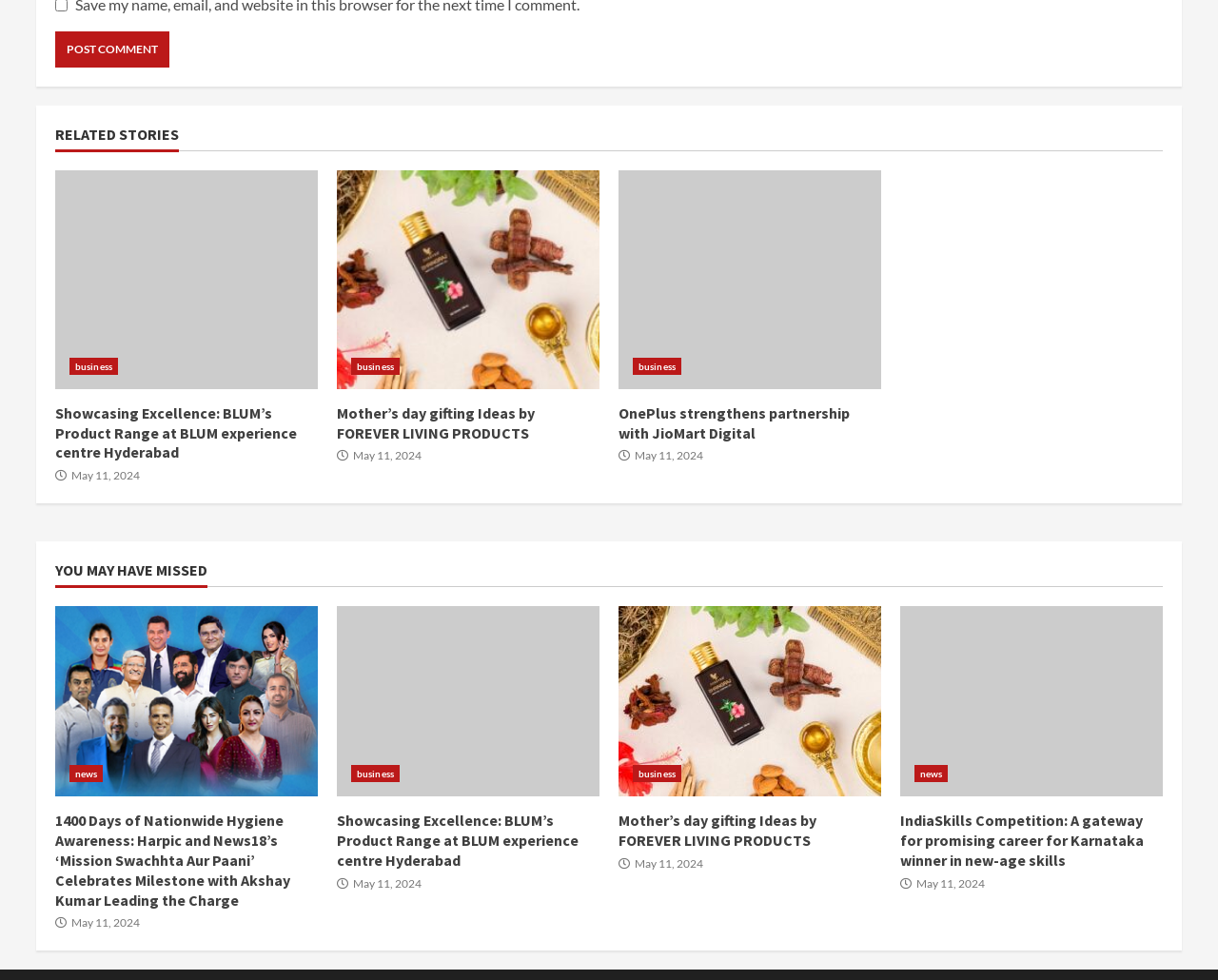Highlight the bounding box coordinates of the element that should be clicked to carry out the following instruction: "Click the link 'OnePlus strengthens partnership with JioMart Digital'". The coordinates must be given as four float numbers ranging from 0 to 1, i.e., [left, top, right, bottom].

[0.508, 0.174, 0.723, 0.397]